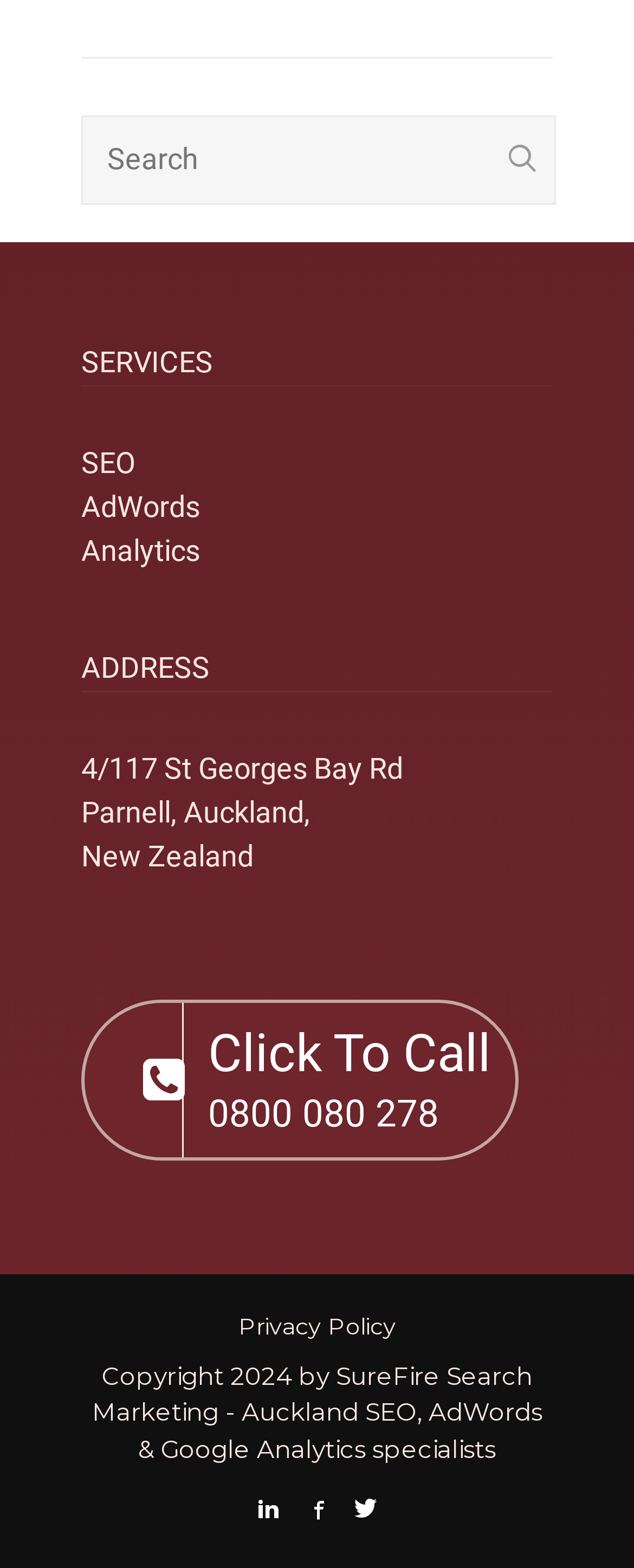Please specify the bounding box coordinates of the clickable region to carry out the following instruction: "Click to call 0800 080 278". The coordinates should be four float numbers between 0 and 1, in the format [left, top, right, bottom].

[0.133, 0.64, 0.813, 0.738]